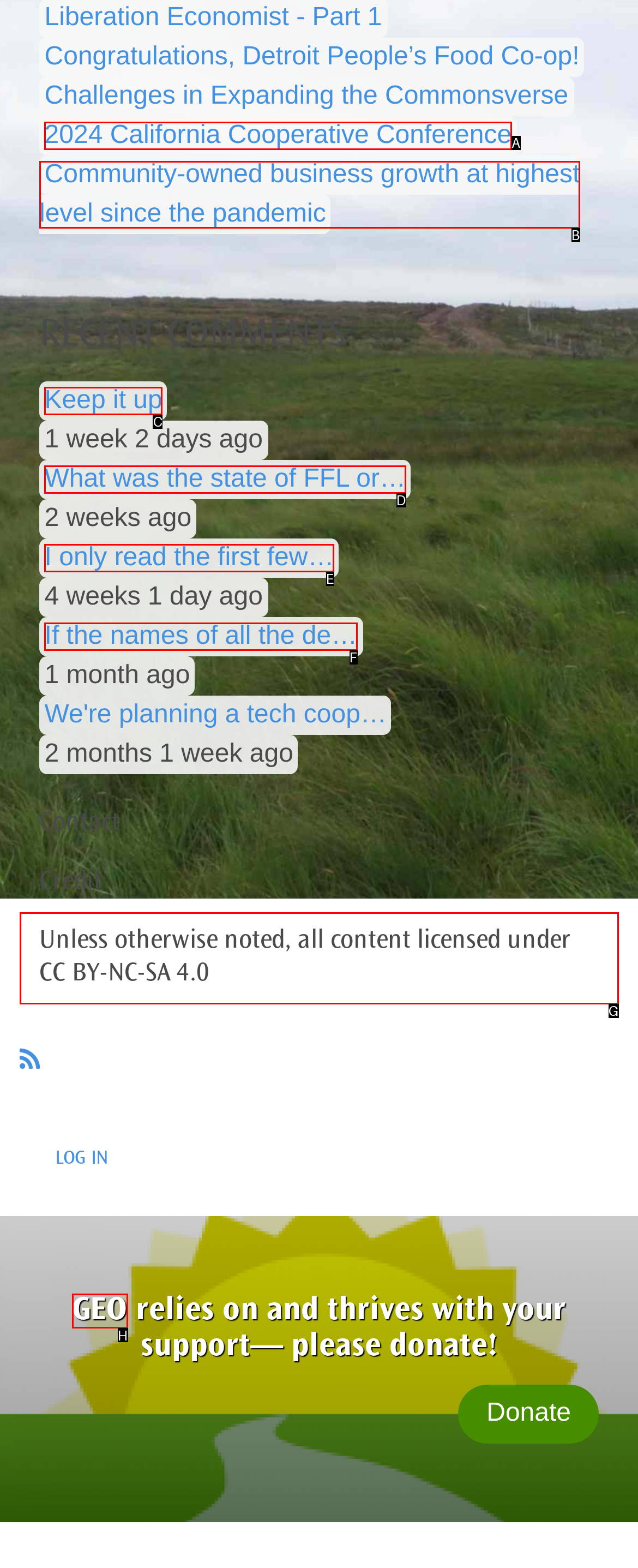Given the description: 2024 California Cooperative Conference, identify the corresponding option. Answer with the letter of the appropriate option directly.

A